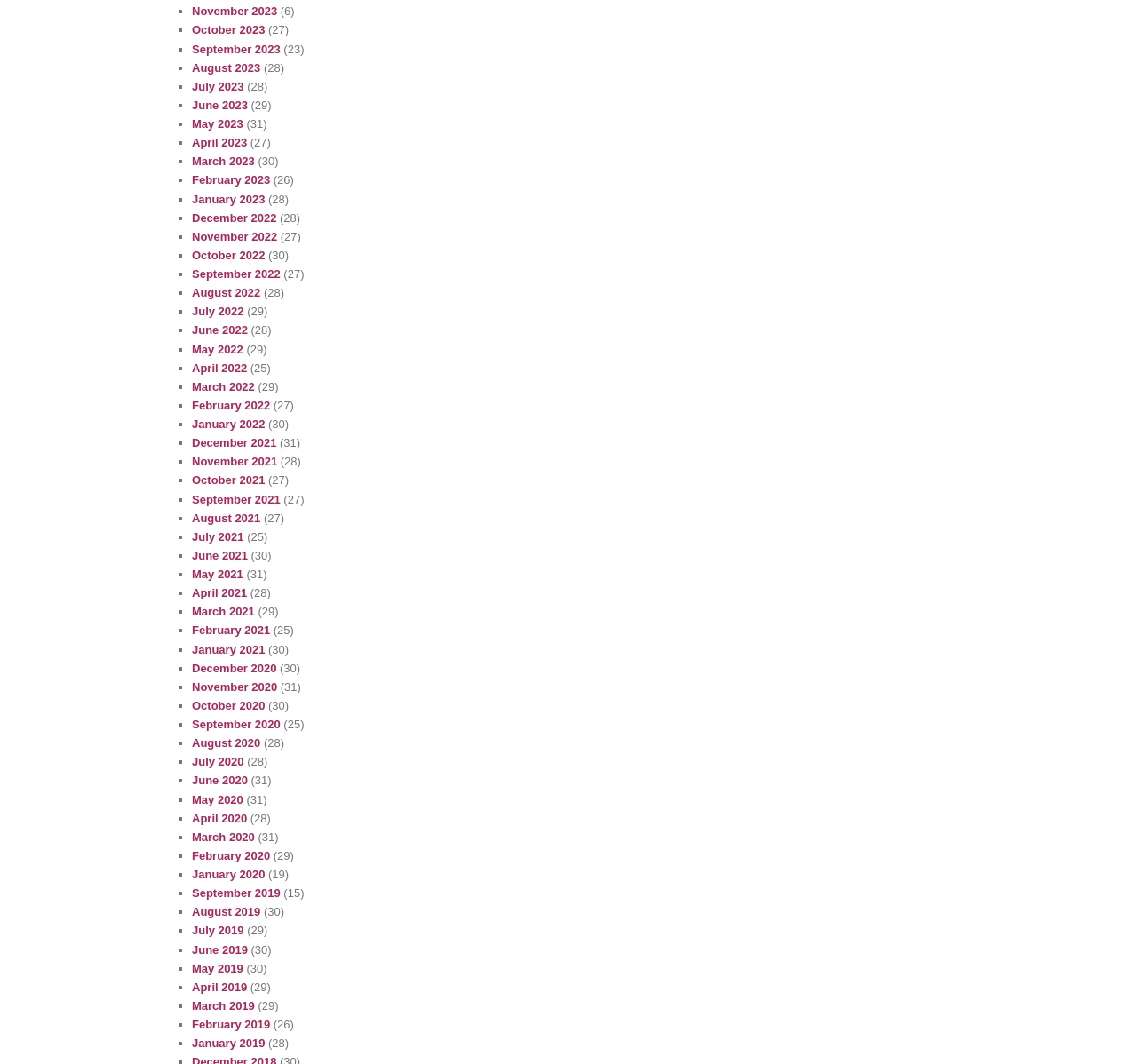What is the most recent month listed?
Refer to the image and provide a concise answer in one word or phrase.

November 2023